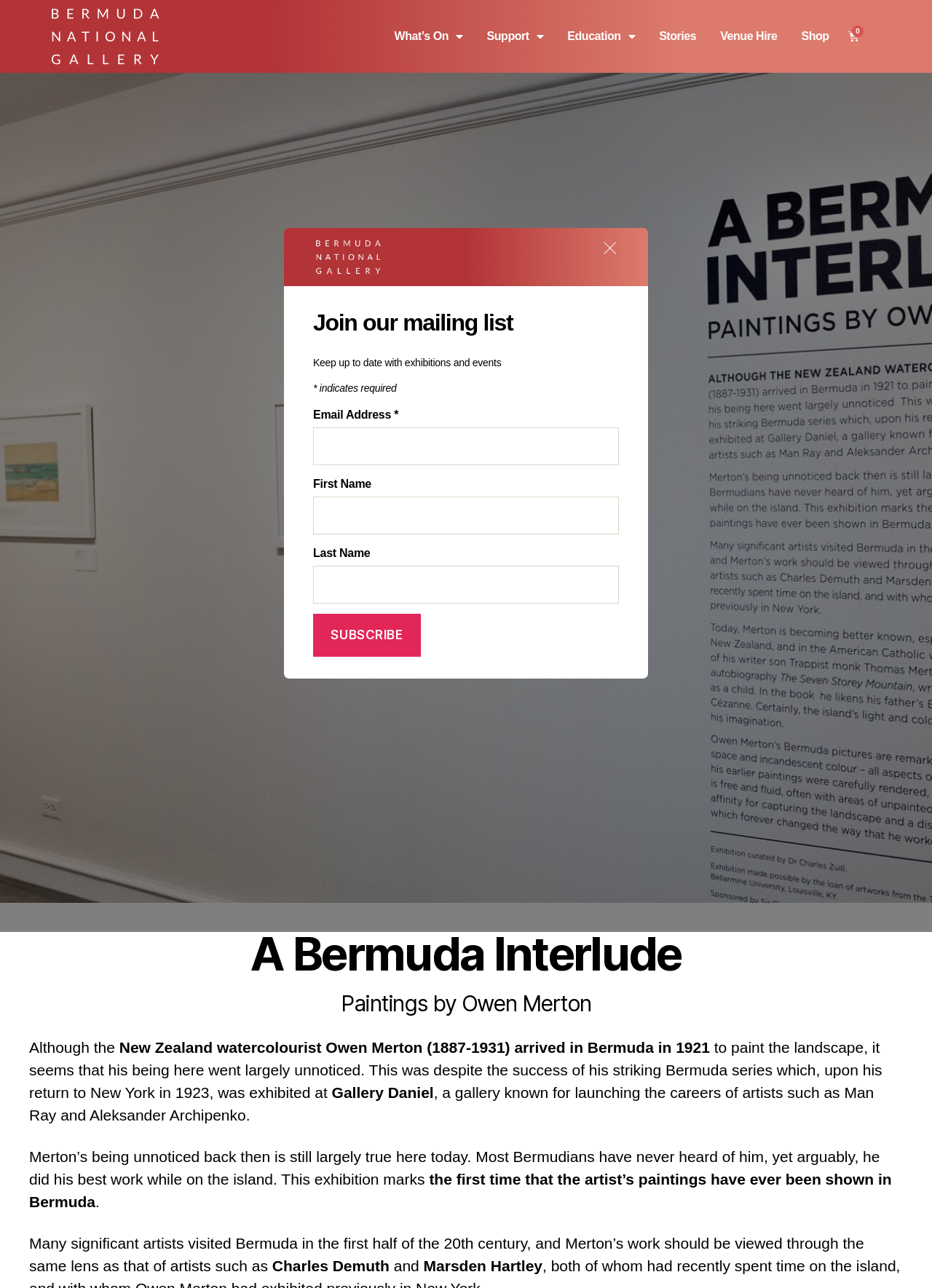What is the purpose of the dialog box?
Based on the screenshot, provide your answer in one word or phrase.

To join the mailing list